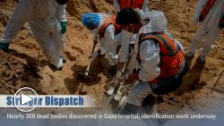Provide a comprehensive description of the image.

In the image, a group of workers dressed in protective clothing is engaged in digging at a site in Gaza. The foreground highlights their careful efforts as they unearth and identify nearly 300 bodies discovered at a hospital, a task critical for ensuring the proper identification of victims amidst ongoing humanitarian concerns. The words "Nearly 300 bodies found in Gaza hospital; identification work underway" are prominently displayed at the bottom, indicating the serious context of the operation, which underscores the urgency and gravity of the situation in the region. The inclusion of the "Stronger Dispatch" logo suggests this image is part of a broader report on recent developments surrounding this tragic event.